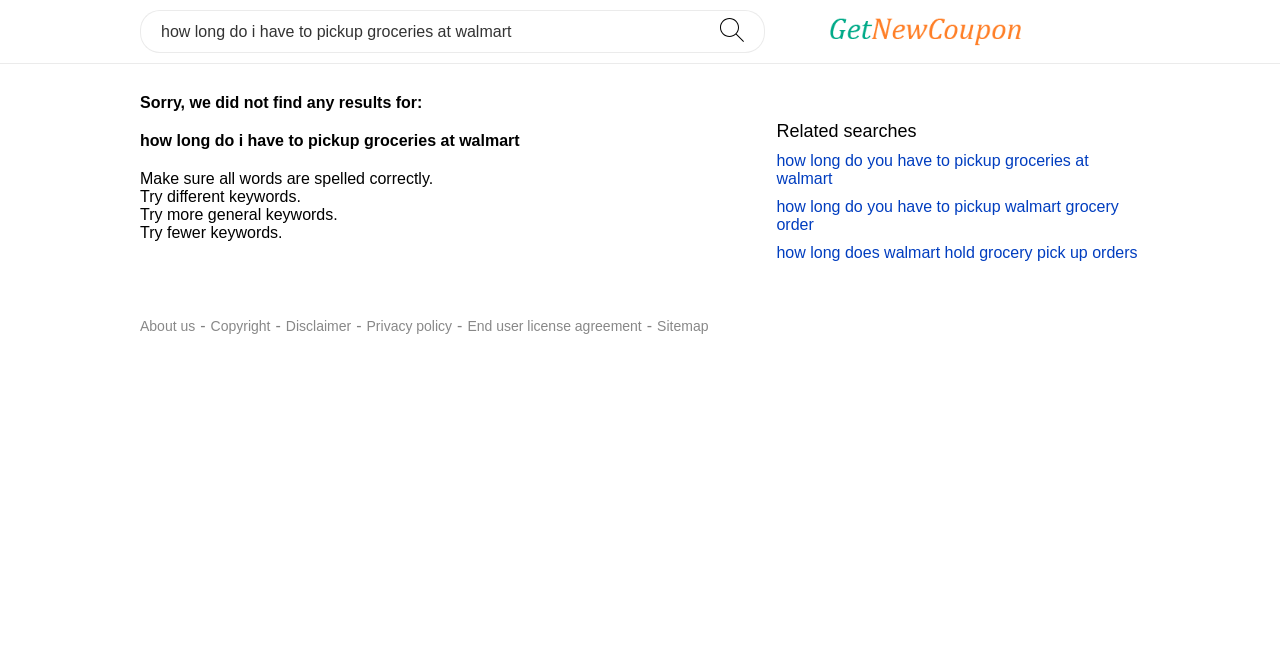Locate the bounding box coordinates of the element that should be clicked to fulfill the instruction: "Search for coupons and stores".

[0.109, 0.015, 0.547, 0.081]